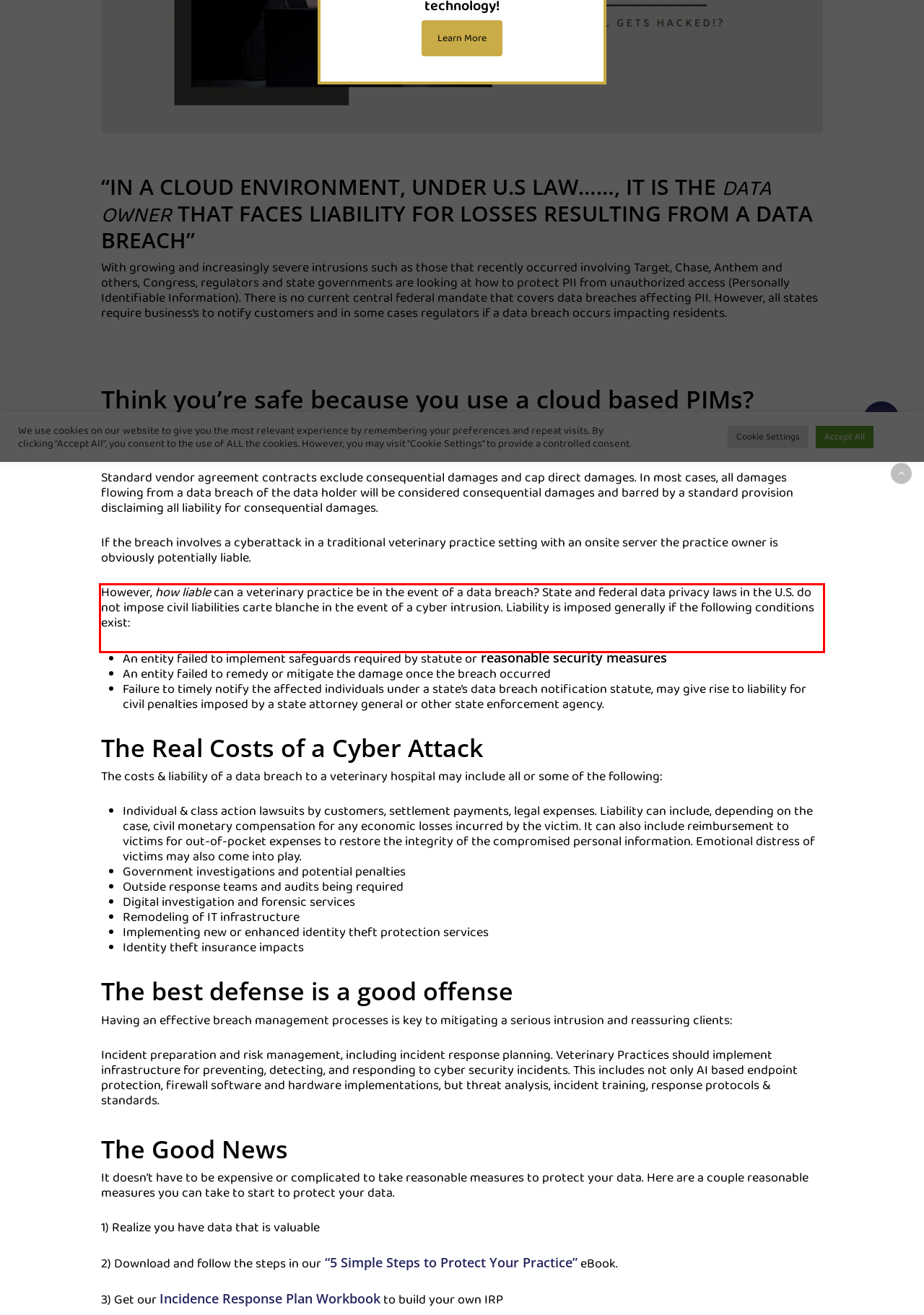You have a screenshot of a webpage, and there is a red bounding box around a UI element. Utilize OCR to extract the text within this red bounding box.

However, how liable can a veterinary practice be in the event of a data breach? State and federal data privacy laws in the U.S. do not impose civil liabilities carte blanche in the event of a cyber intrusion. Liability is imposed generally if the following conditions exist: